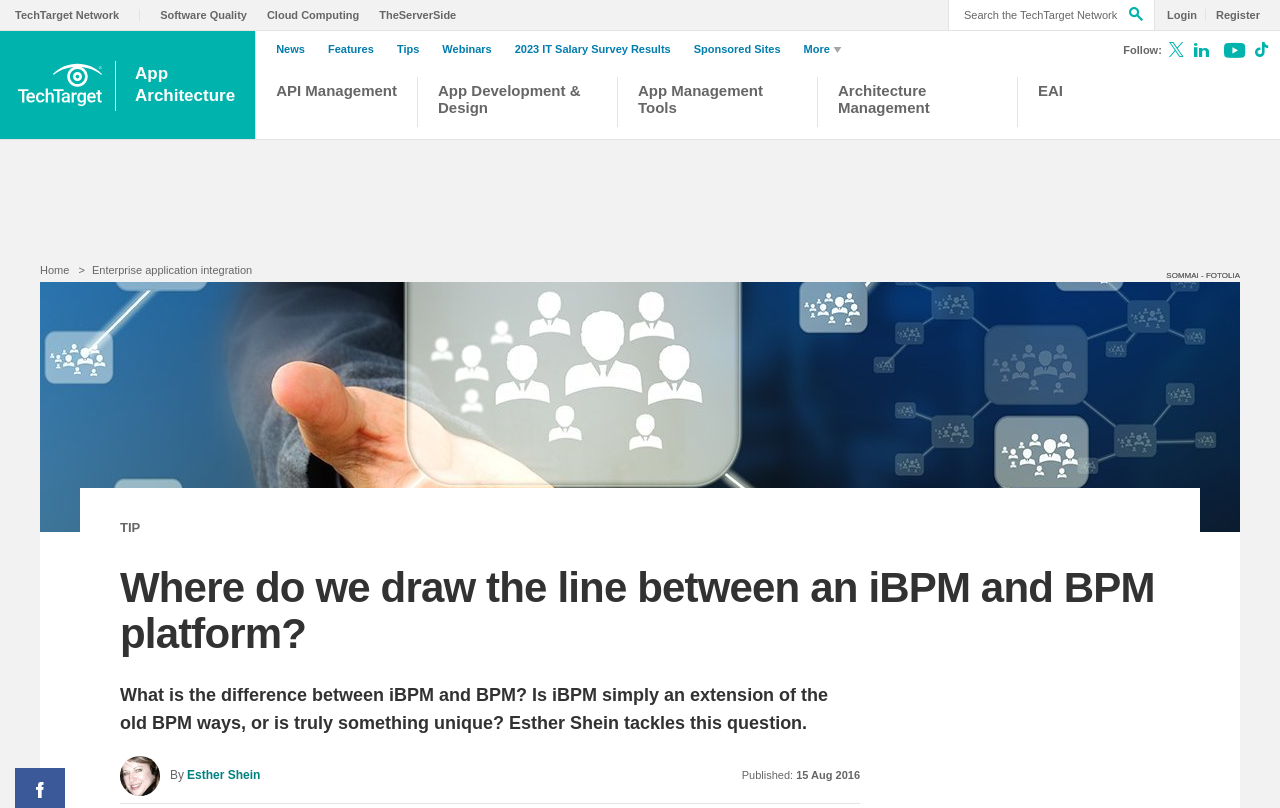Based on the element description "App Development & Design", predict the bounding box coordinates of the UI element.

[0.342, 0.101, 0.466, 0.157]